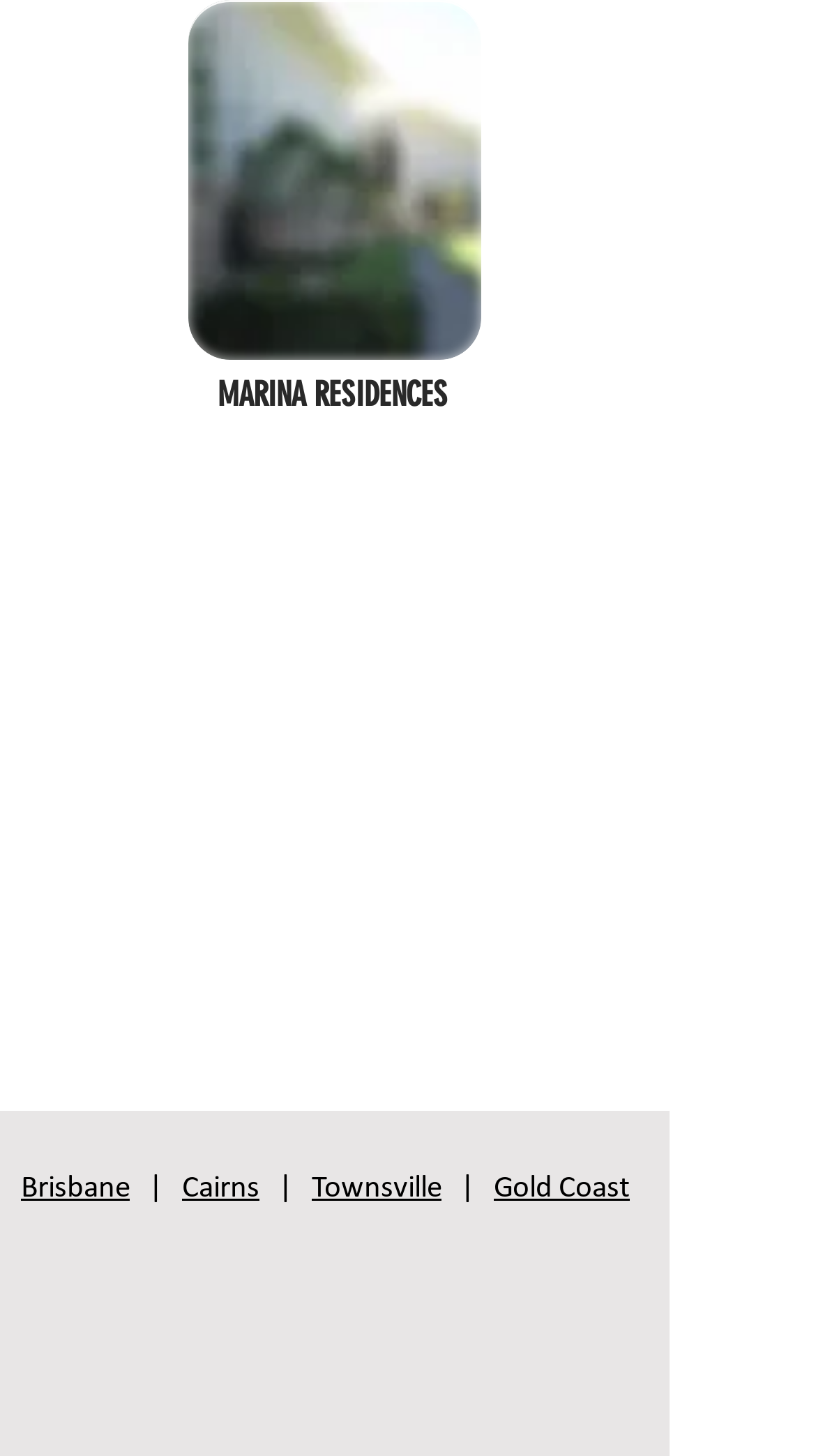What is the name of the residences?
Provide a concise answer using a single word or phrase based on the image.

Marina Residences